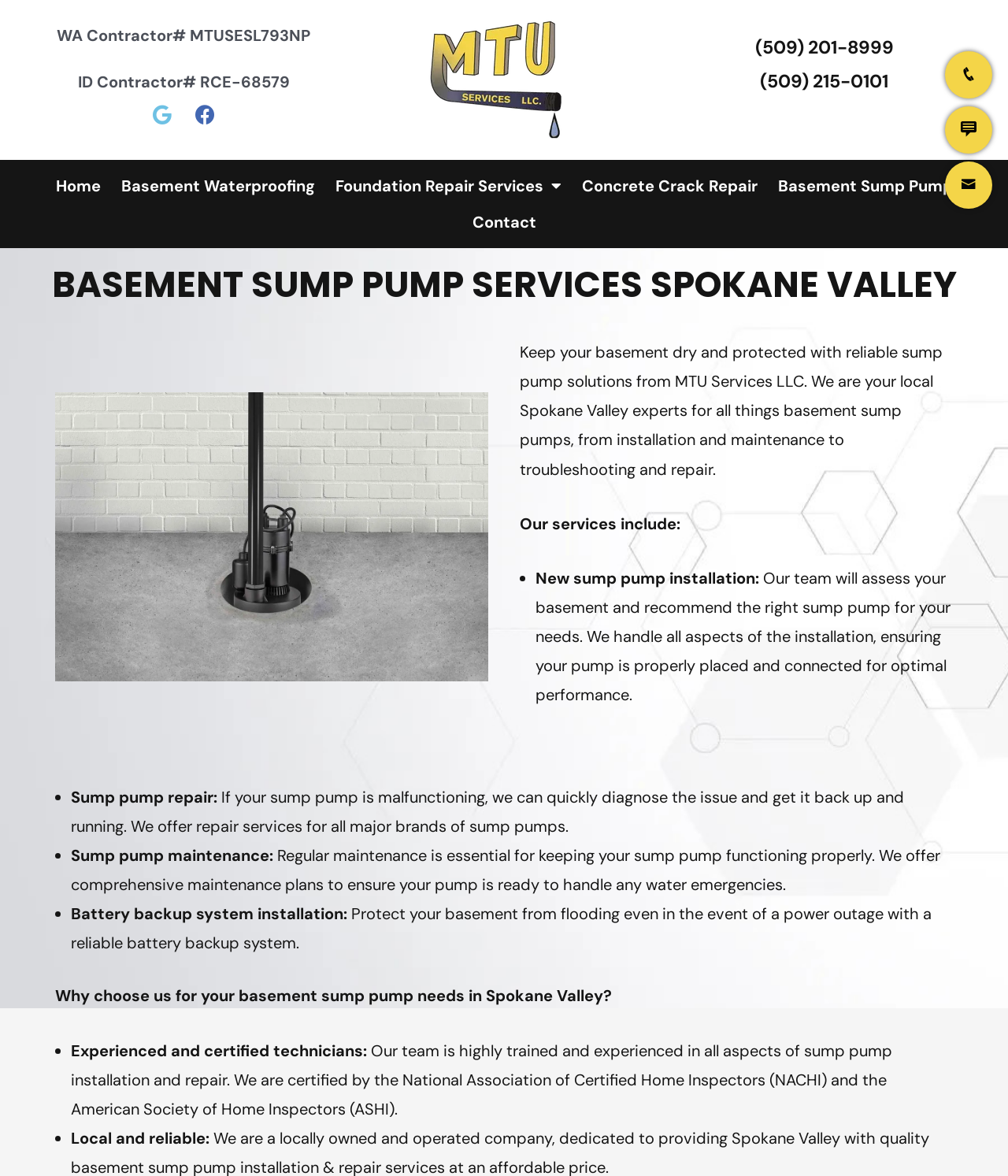Articulate a detailed summary of the webpage's content and design.

This webpage is about MTU Services LLC, a basement sump pump installation company in Spokane Valley. At the top, there are two lines of text displaying the company's contractor licenses. Below these, there are three social media links, including Google, Facebook, and two phone numbers. 

On the left side, there is a navigation menu with links to different pages, including "Home", "Basement Waterproofing", "Foundation Repair Services", "Concrete Crack Repair", "Basement Sump Pump", and "Contact". 

The main content of the page is divided into sections. The first section has a heading "BASEMENT SUMP PUMP SERVICES SPOKANE VALLEY" and an image related to basement sump pumps. Below the image, there is a paragraph describing the company's services, including installation, maintenance, and repair of sump pumps. 

The next section lists the services provided by the company, including new sump pump installation, sump pump repair, sump pump maintenance, and battery backup system installation. Each service is described in a few sentences. 

Finally, there is a section explaining why customers should choose MTU Services LLC for their basement sump pump needs, highlighting the company's experienced and certified technicians and its local and reliable services. 

At the bottom right corner, there are three more links, likely representing additional features or services.